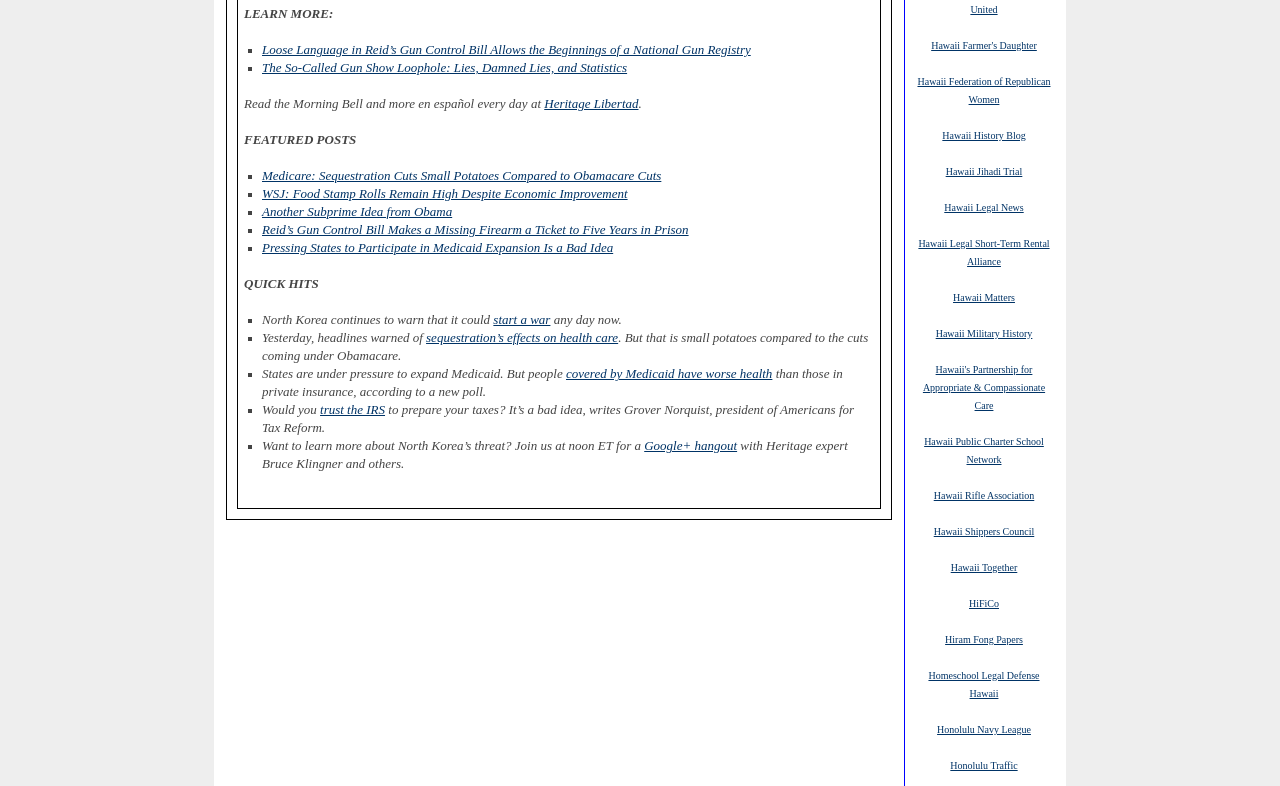Provide a one-word or one-phrase answer to the question:
What is the topic of the Google+ hangout mentioned on the webpage?

North Korea’s threat